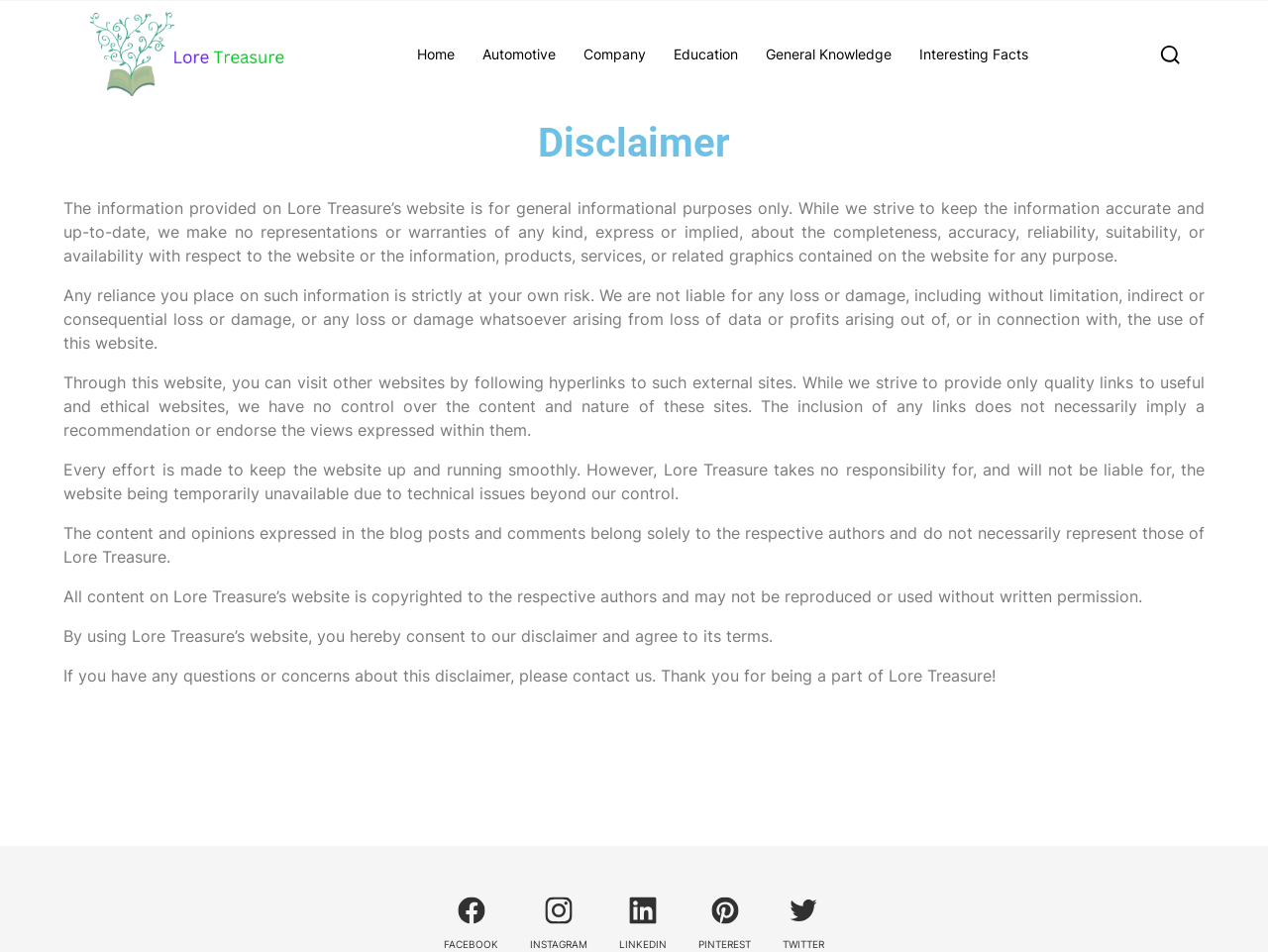Highlight the bounding box of the UI element that corresponds to this description: "Searchsearch".

[0.907, 0.03, 0.938, 0.083]